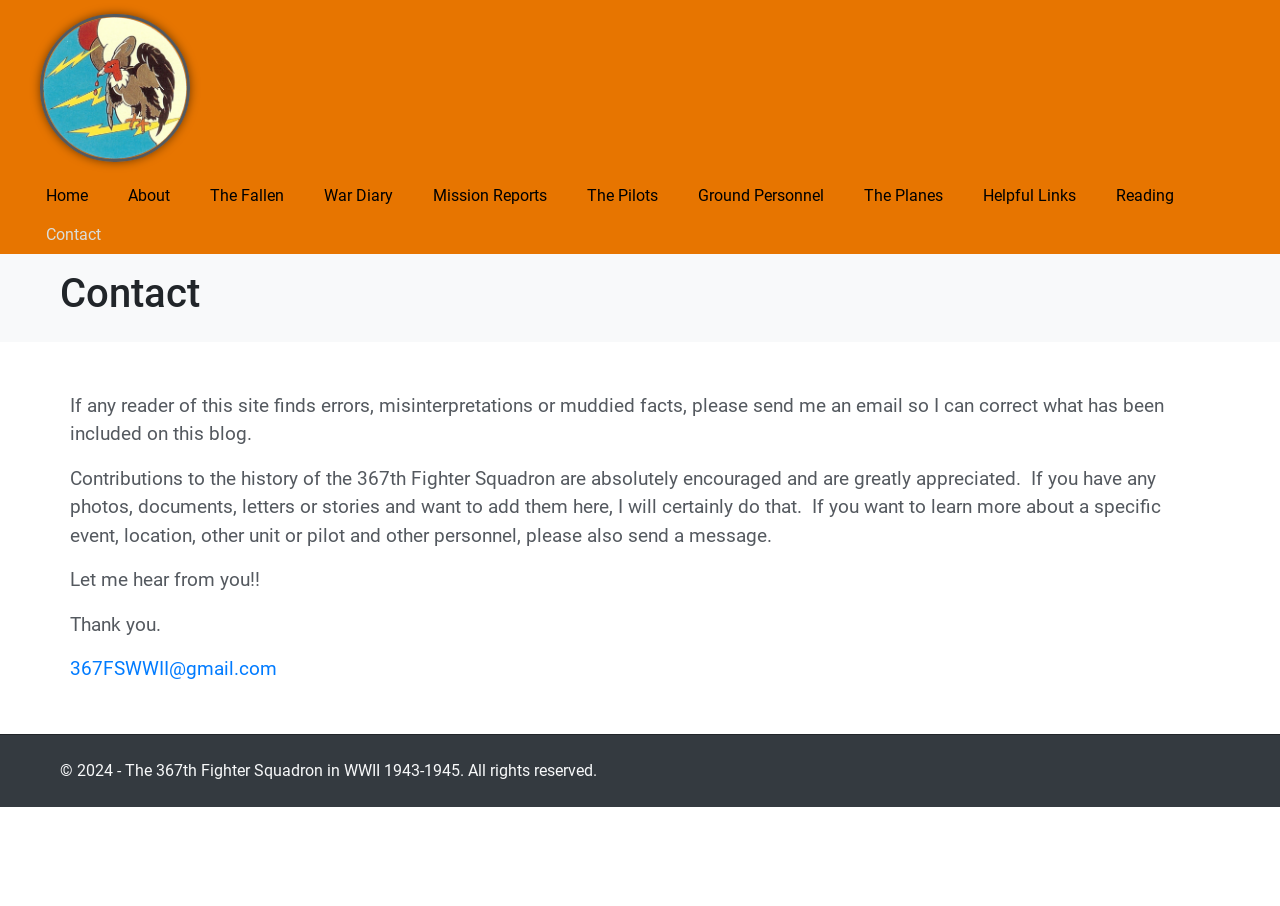Detail the webpage's structure and highlights in your description.

This webpage is about the 367th Fighter Squadron in WWII, specifically the contact page. At the top, there is a row of links, including "Gruesome Gus", "Home", "About", "The Fallen", "War Diary", "Mission Reports", "The Pilots", "Ground Personnel", "The Planes", "Helpful Links", "Reading", and "Contact". 

Below the links, there is a main section with a heading "Contact". This section contains a paragraph of text asking readers to report any errors or inaccuracies on the site, and encouraging contributions to the history of the 367th Fighter Squadron. 

The text is followed by another paragraph explaining how to contribute, such as sending photos, documents, or stories. There is also a call to action, "Let me hear from you!!", and a thank you note. 

An email address, "367FSWWII@gmail.com", is provided for readers to contact the site owner. At the very bottom of the page, there is a copyright notice stating "© 2024 - The 367th Fighter Squadron in WWII 1943-1945. All rights reserved."